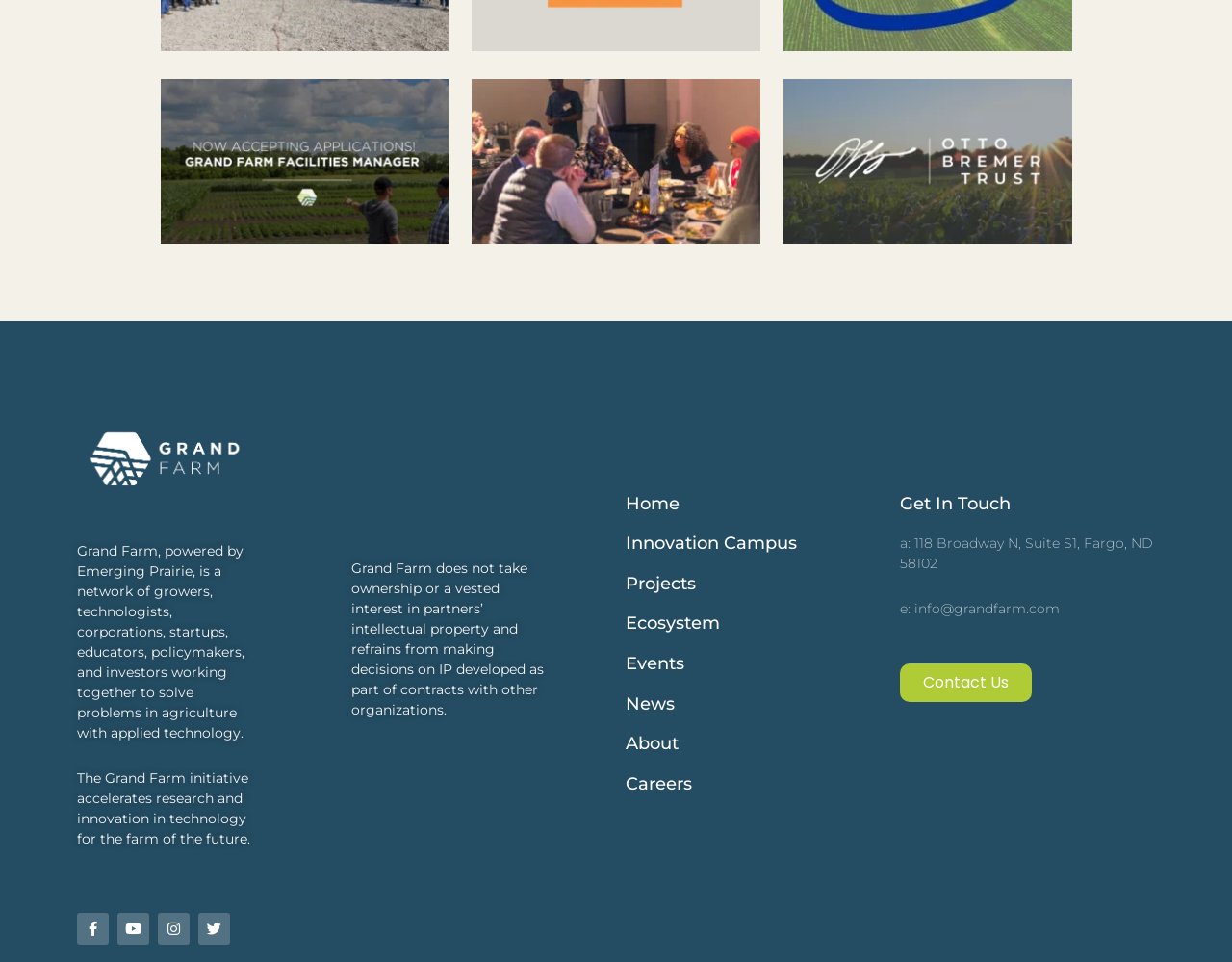Please identify the bounding box coordinates of the area that needs to be clicked to follow this instruction: "Get in touch with Grand Farm through the contact form".

[0.73, 0.69, 0.838, 0.73]